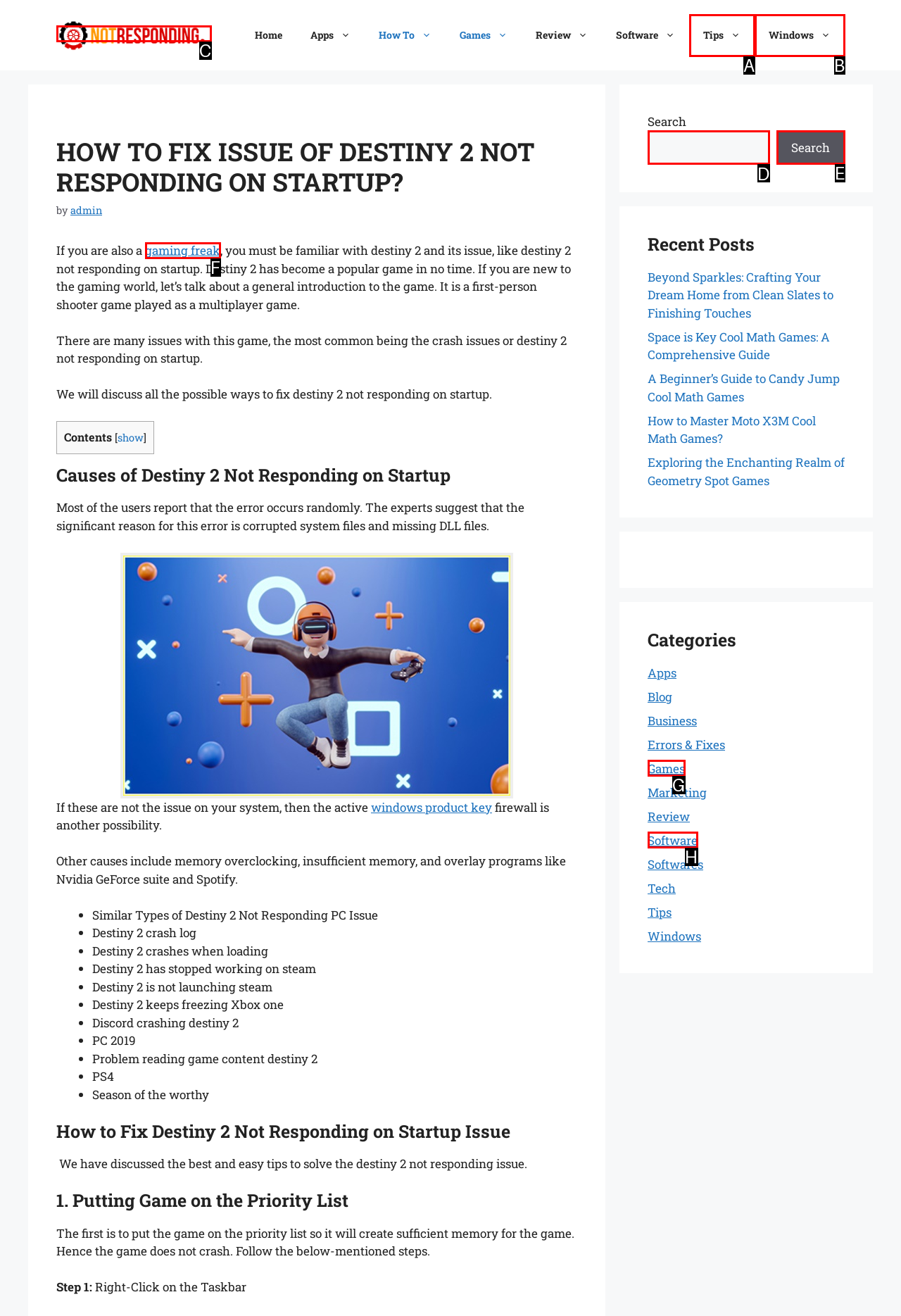To execute the task: Search for a keyword, which one of the highlighted HTML elements should be clicked? Answer with the option's letter from the choices provided.

D